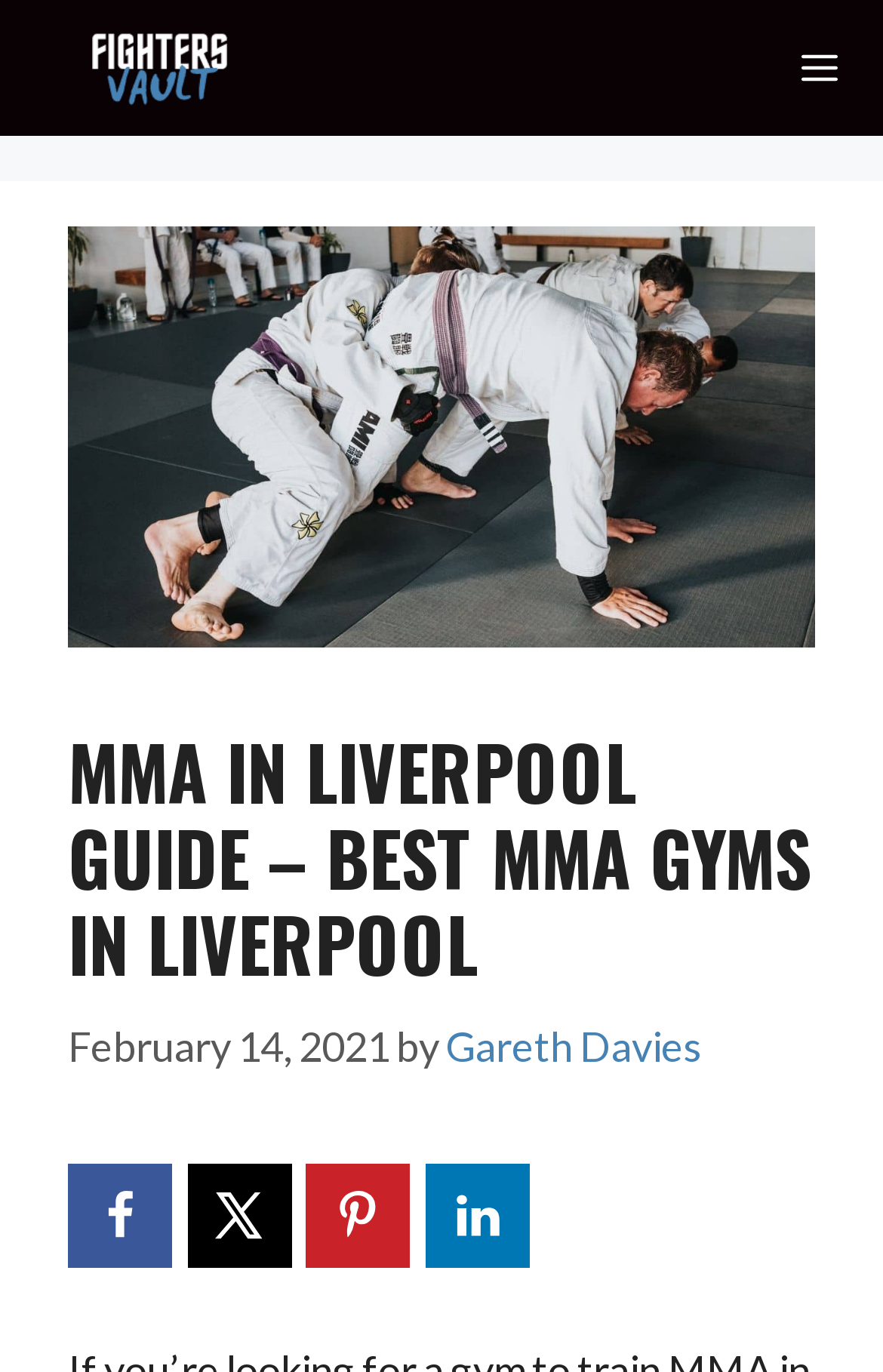How many social media sharing options are available?
Answer with a single word or phrase by referring to the visual content.

4